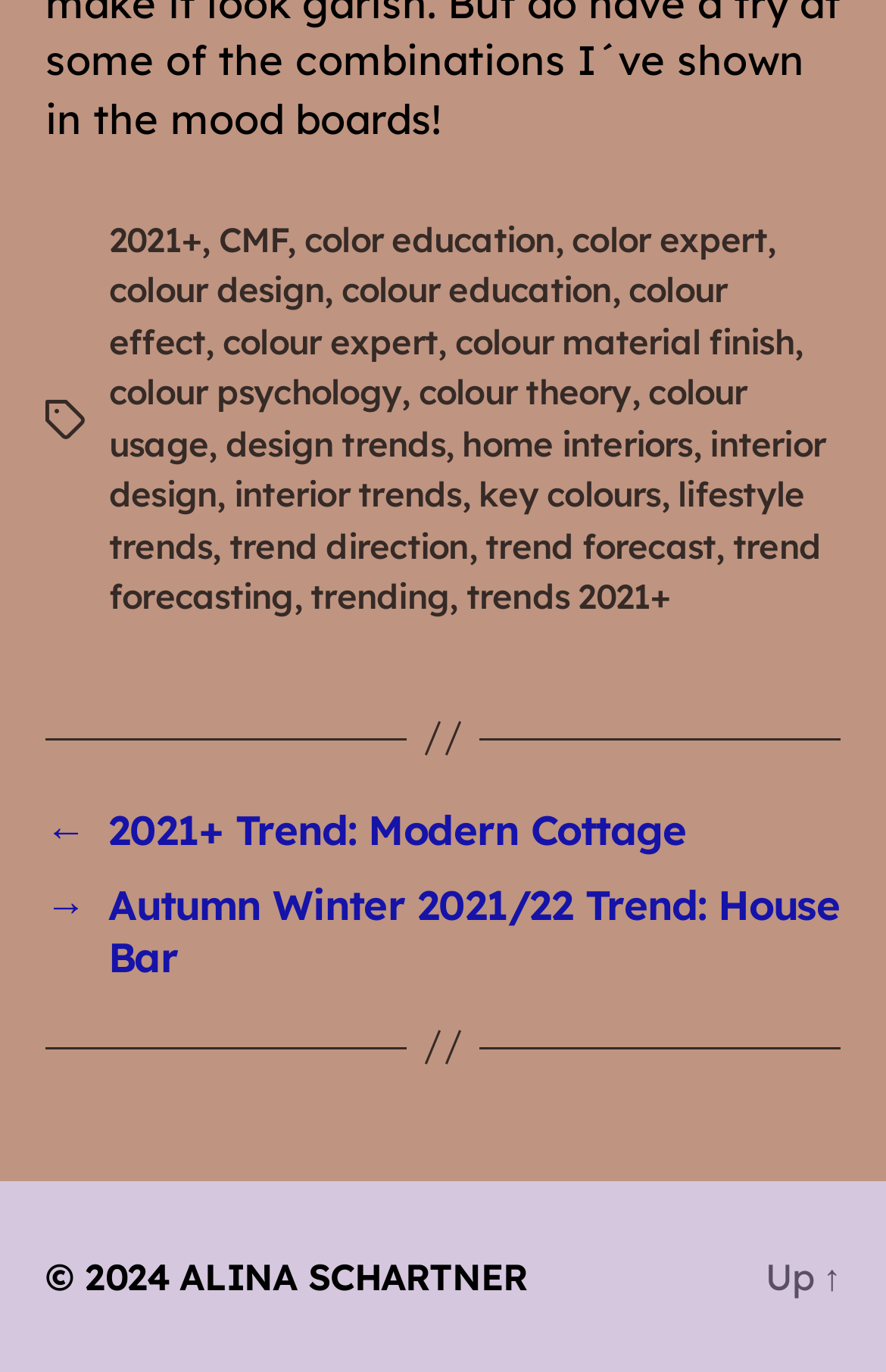Could you locate the bounding box coordinates for the section that should be clicked to accomplish this task: "Visit the 'ALINA SCHARTNER' homepage".

[0.203, 0.913, 0.595, 0.947]